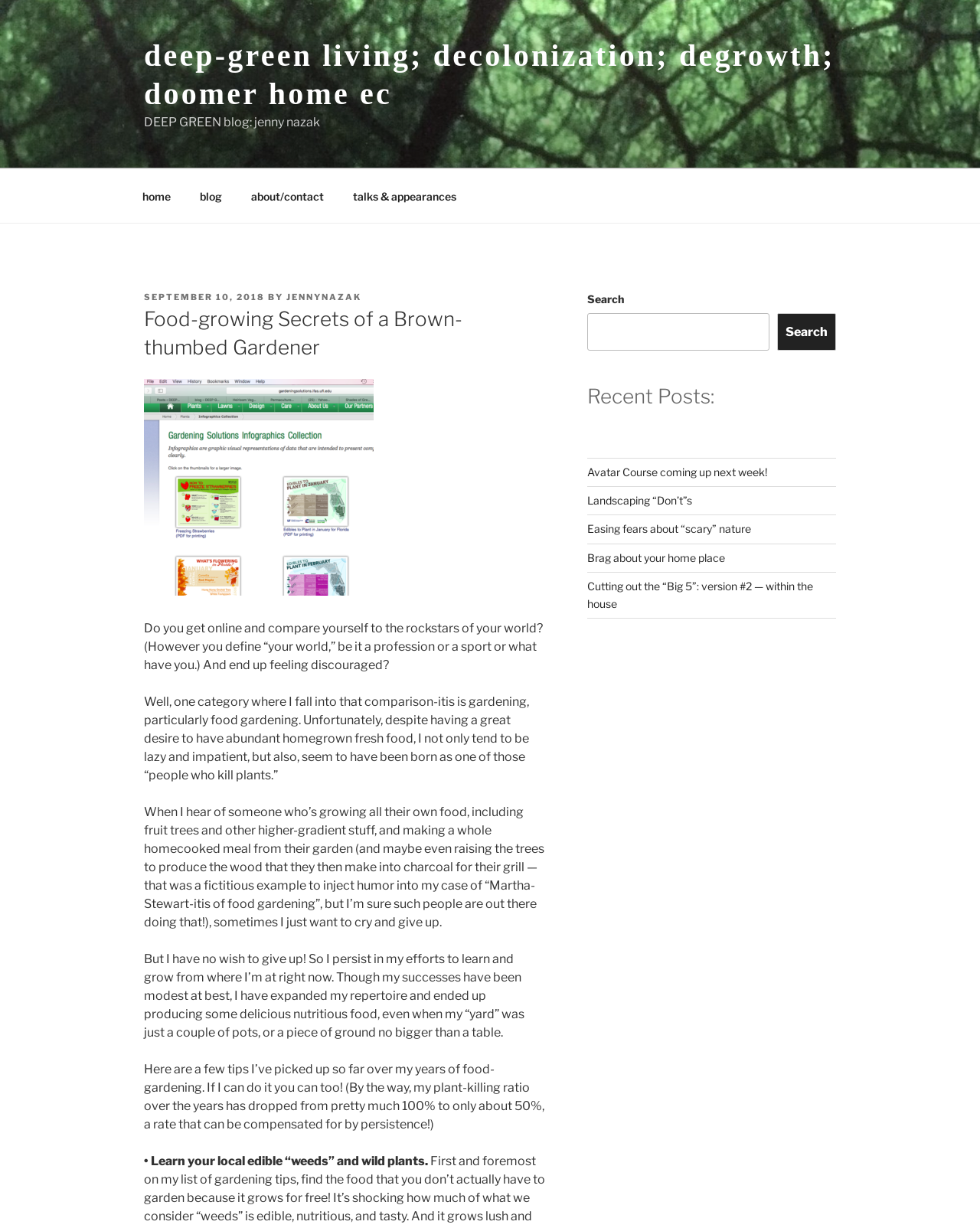How many recent posts are listed?
Please answer using one word or phrase, based on the screenshot.

5